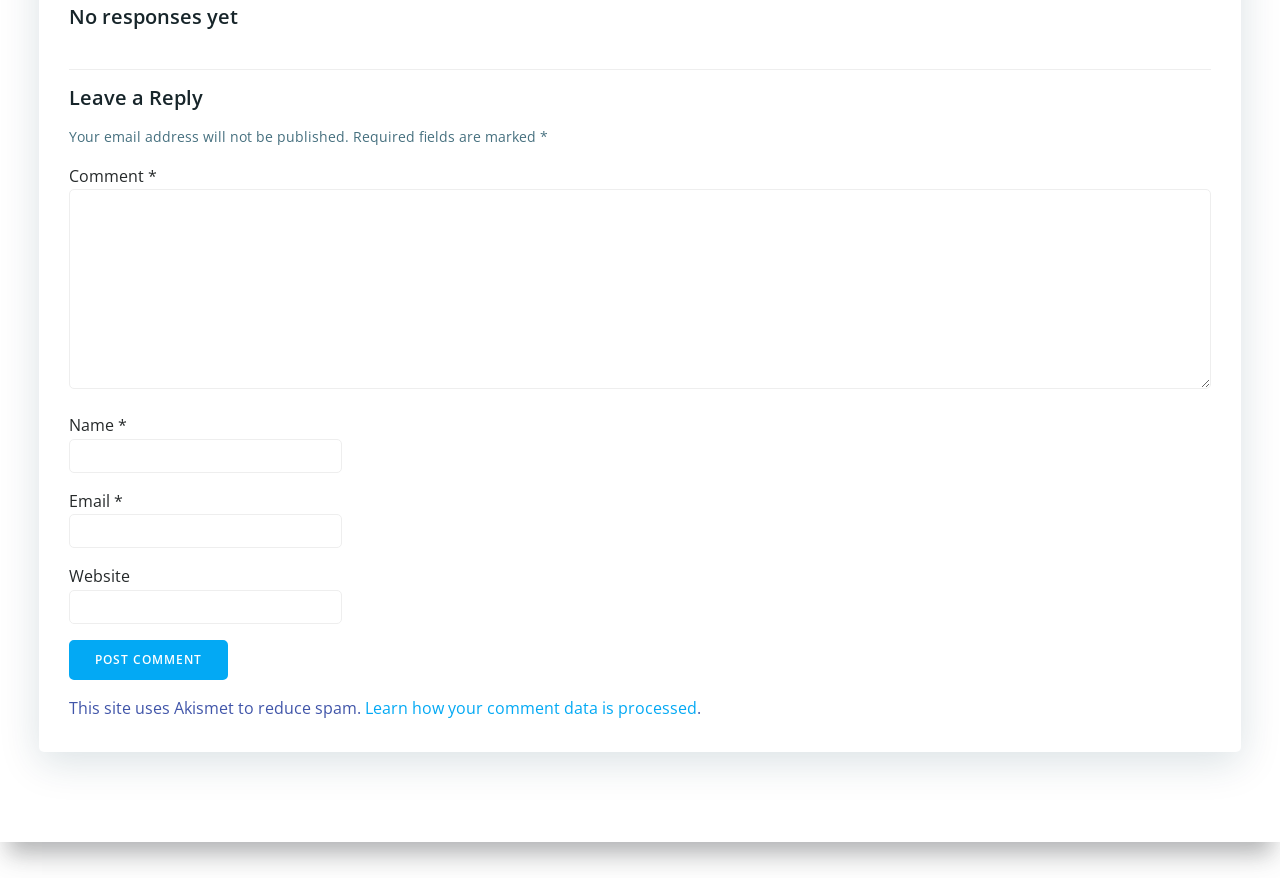What information is required to leave a comment?
Relying on the image, give a concise answer in one word or a brief phrase.

Name, Email, Comment